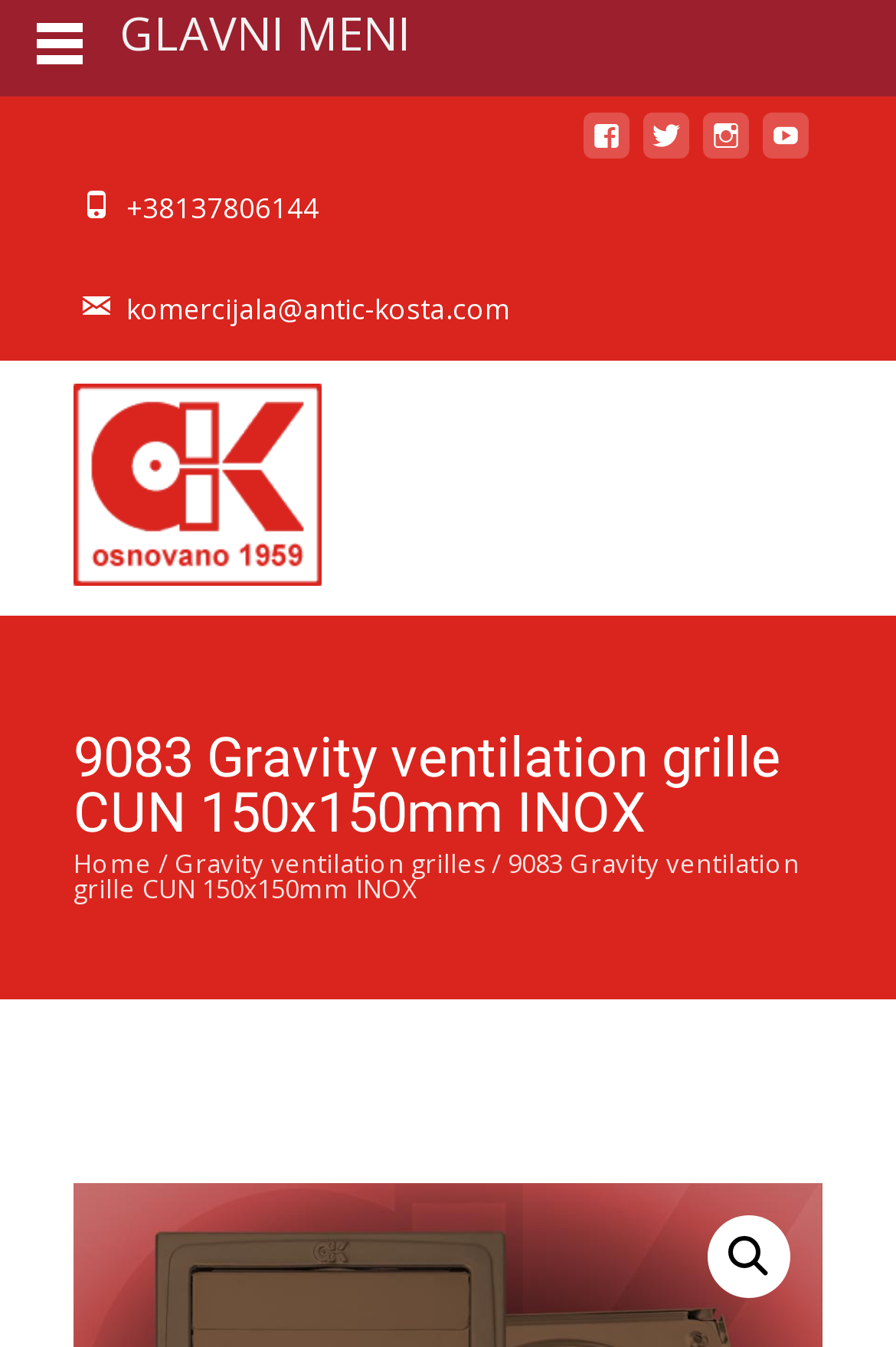Can you determine the bounding box coordinates of the area that needs to be clicked to fulfill the following instruction: "search for something"?

[0.79, 0.902, 0.882, 0.964]